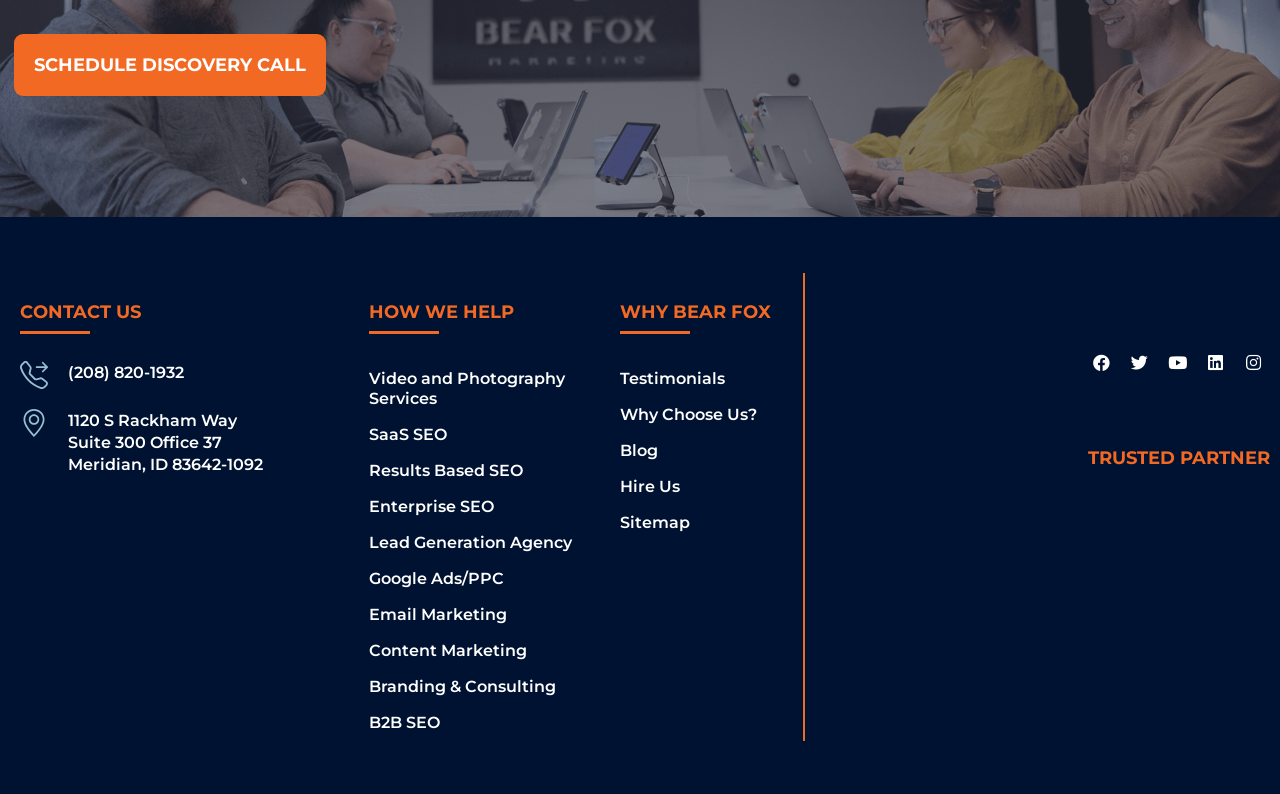What is the address of the company?
Using the image, respond with a single word or phrase.

1120 S Rackham Way Suite 300 Office 37 Meridian, ID 83642-1092